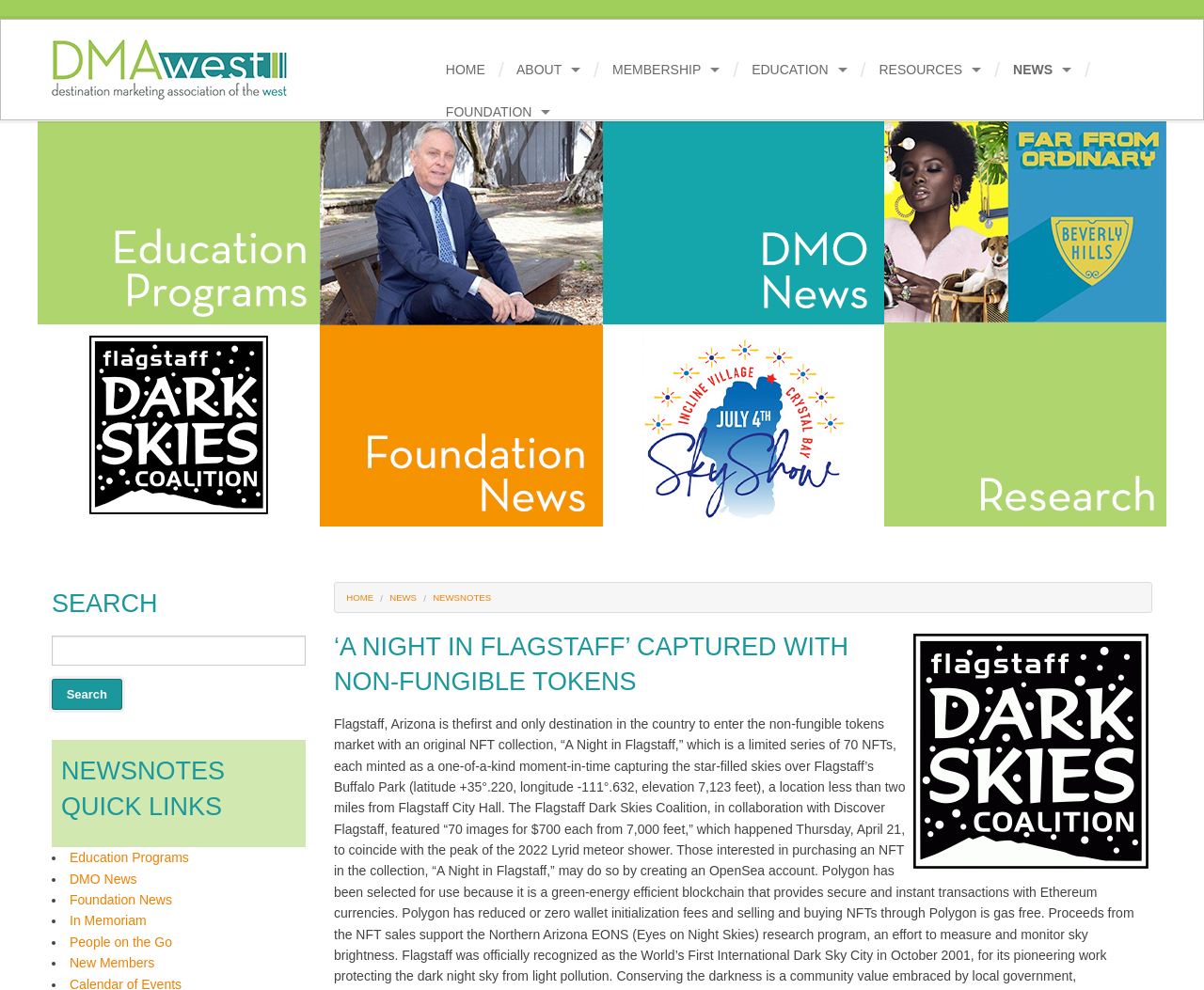Identify the bounding box for the UI element described as: "parent_node: SEARCH name="query"". Ensure the coordinates are four float numbers between 0 and 1, formatted as [left, top, right, bottom].

[0.043, 0.642, 0.254, 0.672]